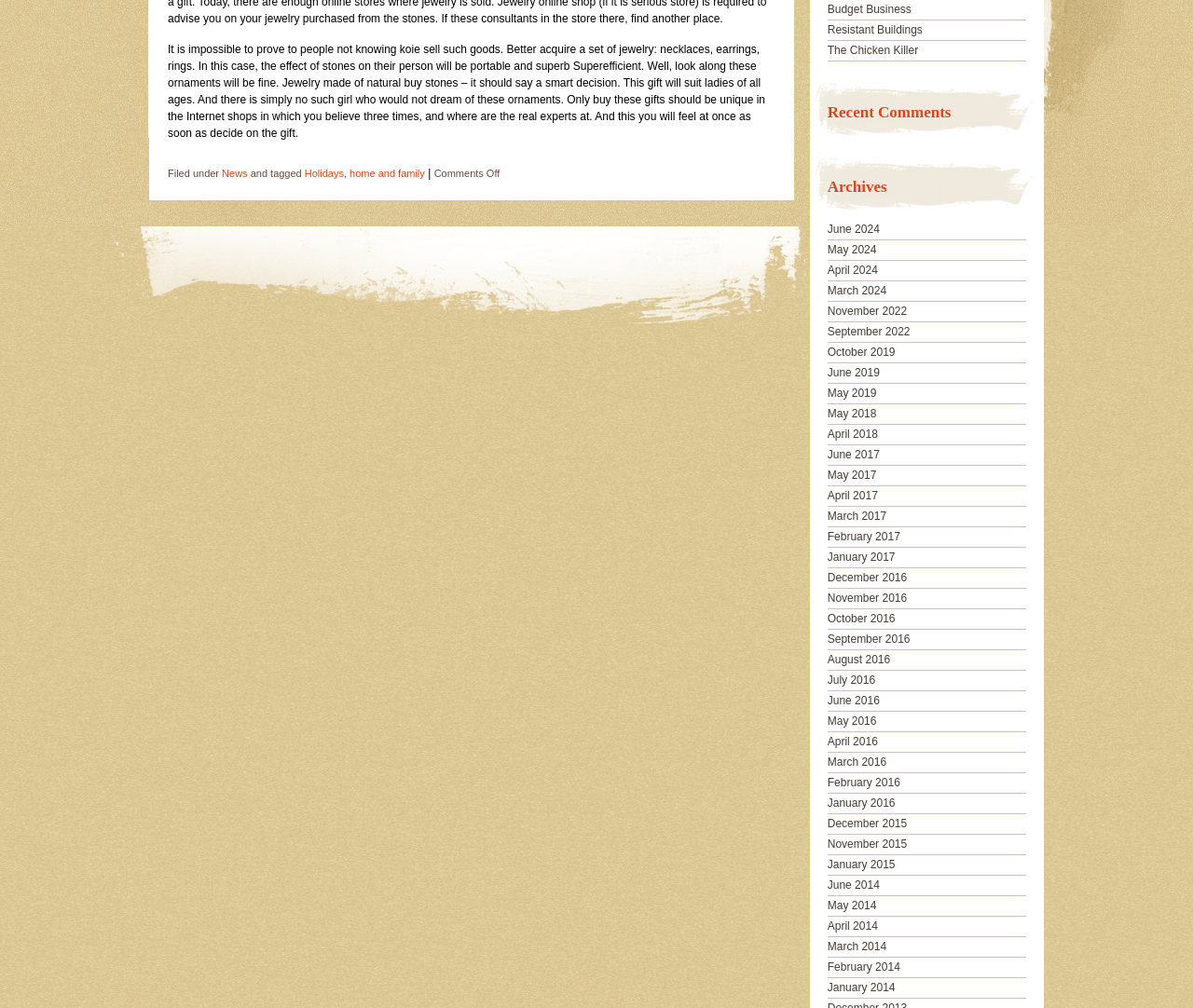Determine the bounding box for the UI element as described: "De Tomaso". The coordinates should be represented as four float numbers between 0 and 1, formatted as [left, top, right, bottom].

None